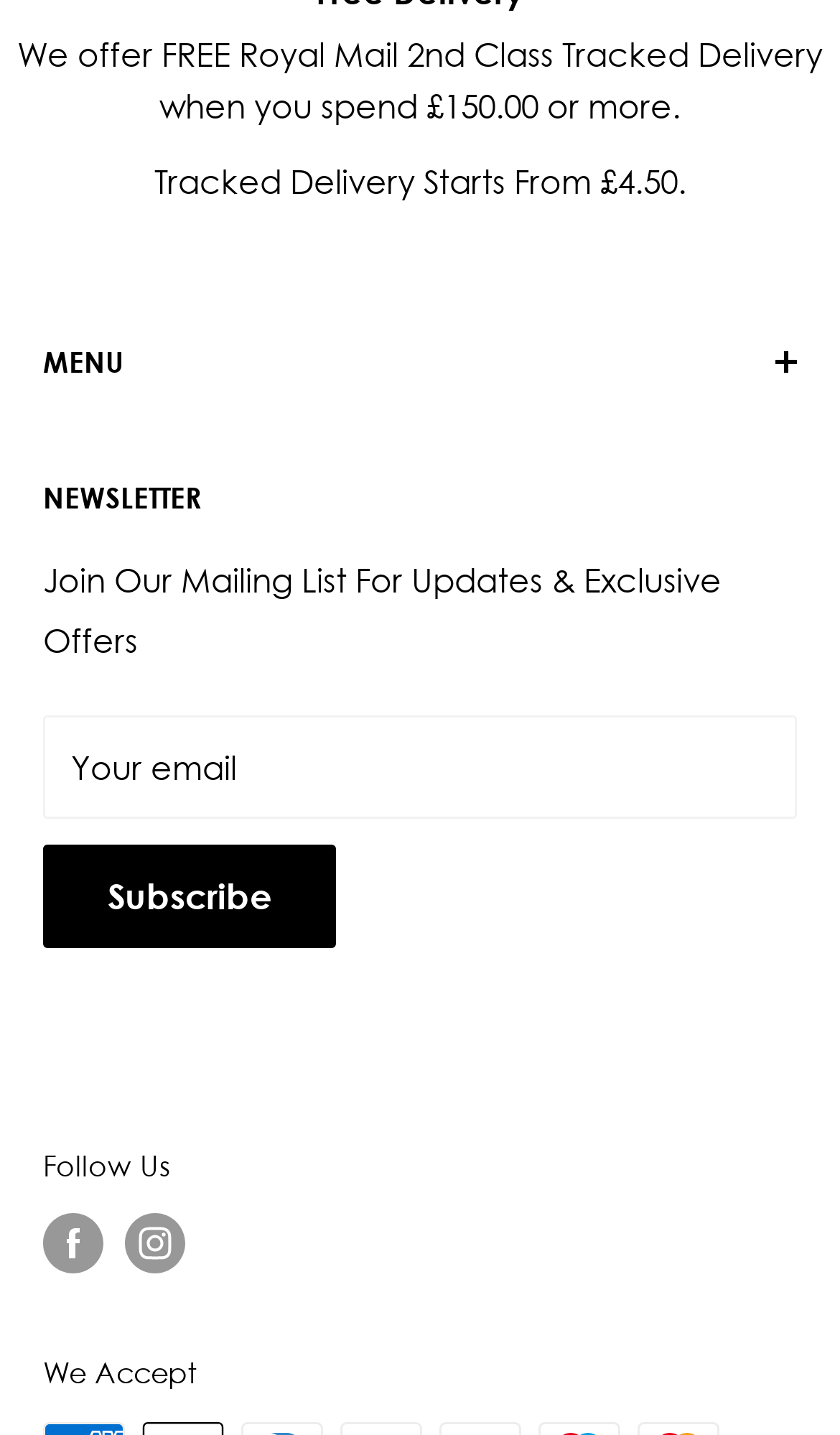From the webpage screenshot, predict the bounding box coordinates (top-left x, top-left y, bottom-right x, bottom-right y) for the UI element described here: parent_node: Your email name="contact[email]"

[0.051, 0.498, 0.949, 0.57]